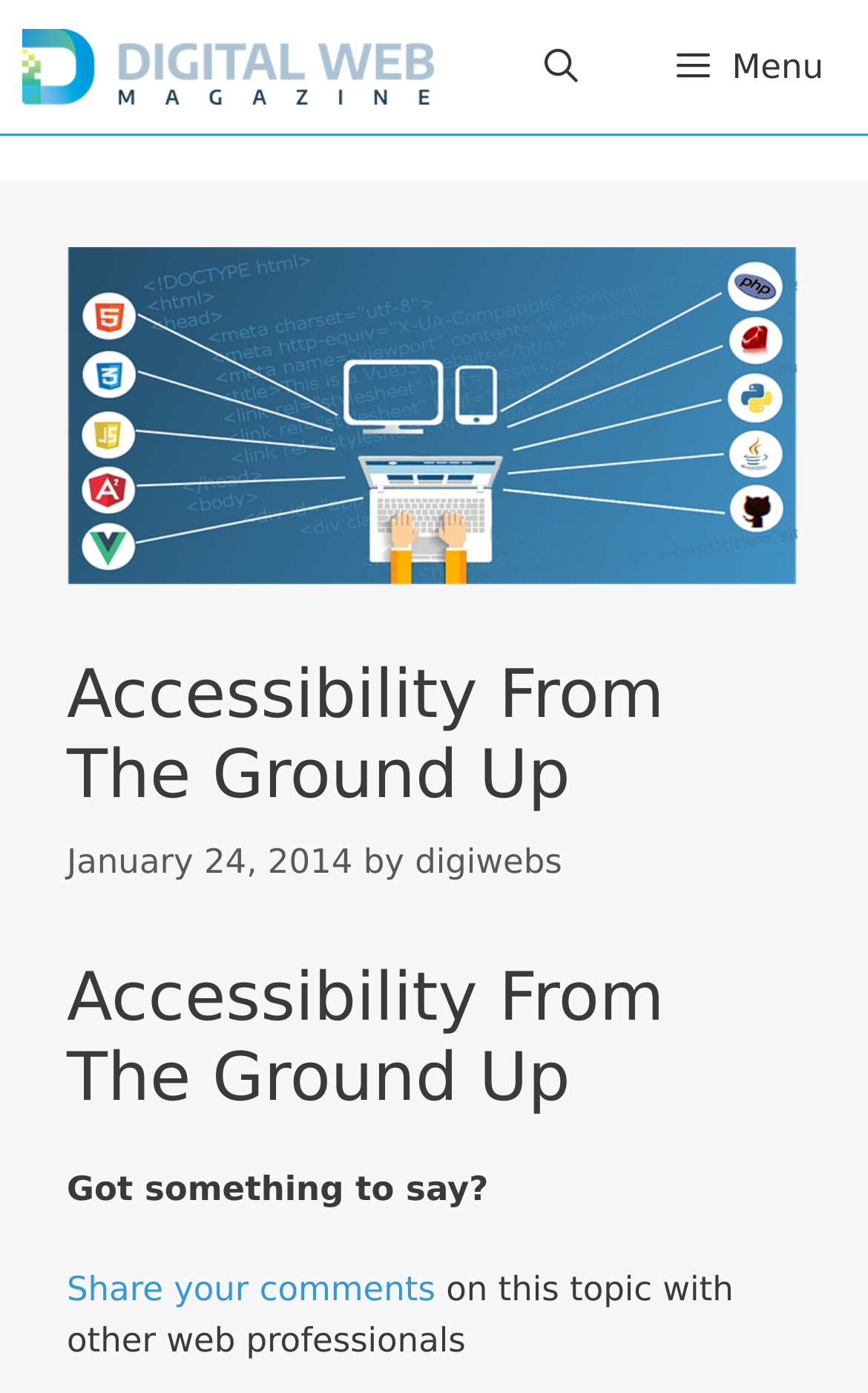Extract the bounding box coordinates for the HTML element that matches this description: "Menu". The coordinates should be four float numbers between 0 and 1, i.e., [left, top, right, bottom].

[0.722, 0.0, 1.0, 0.096]